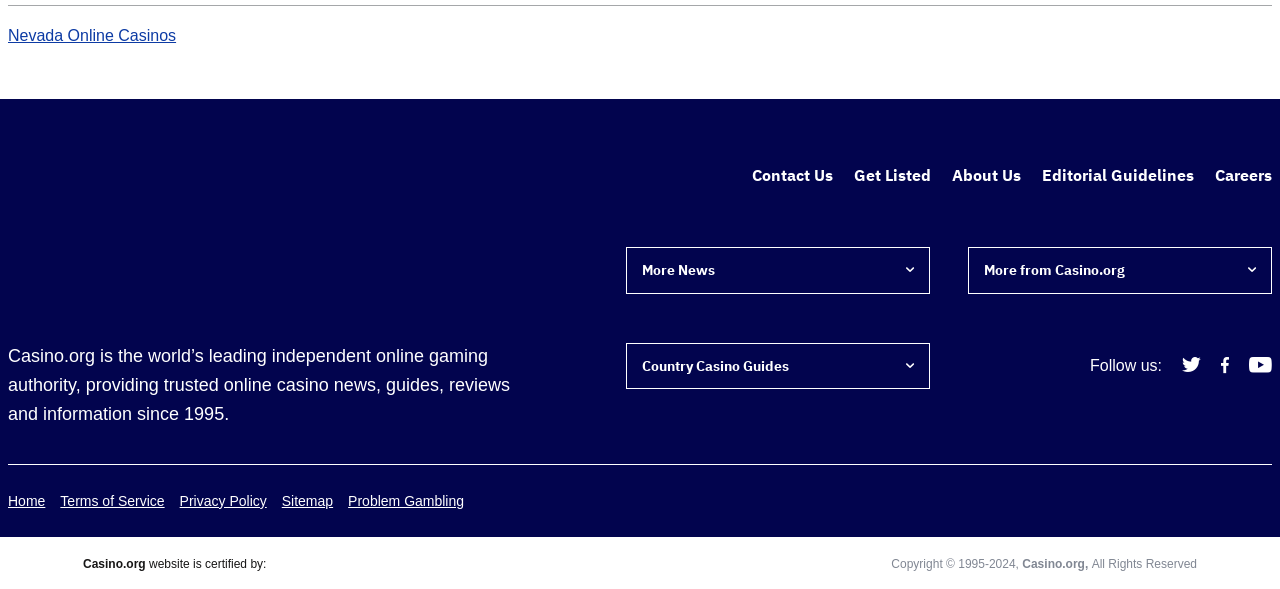Please give a short response to the question using one word or a phrase:
What type of content does the website provide?

Online gaming authority